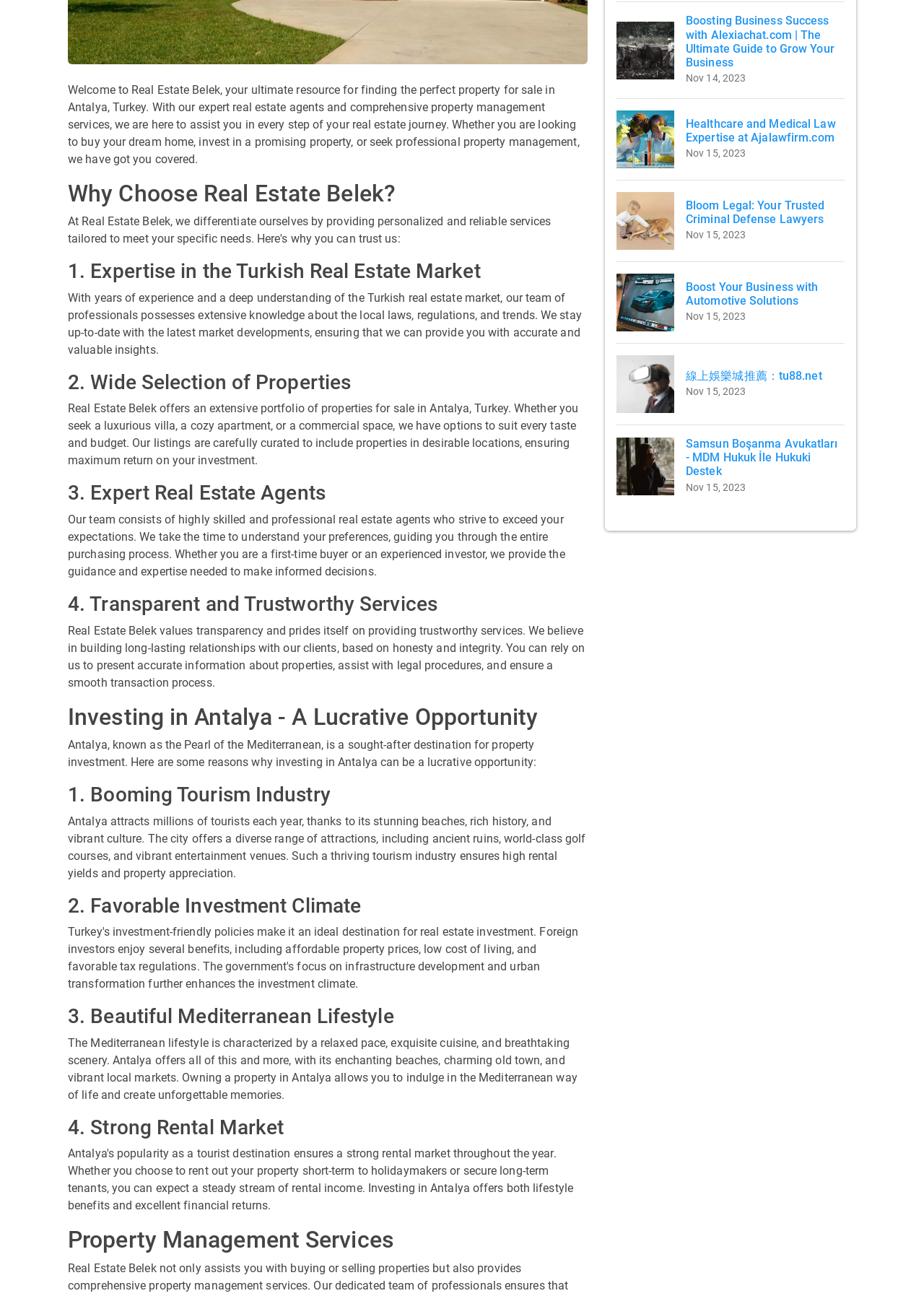Using the provided description 線上娛樂城推薦：tu88.net Nov 15, 2023, find the bounding box coordinates for the UI element. Provide the coordinates in (top-left x, top-left y, bottom-right x, bottom-right y) format, ensuring all values are between 0 and 1.

[0.667, 0.265, 0.914, 0.328]